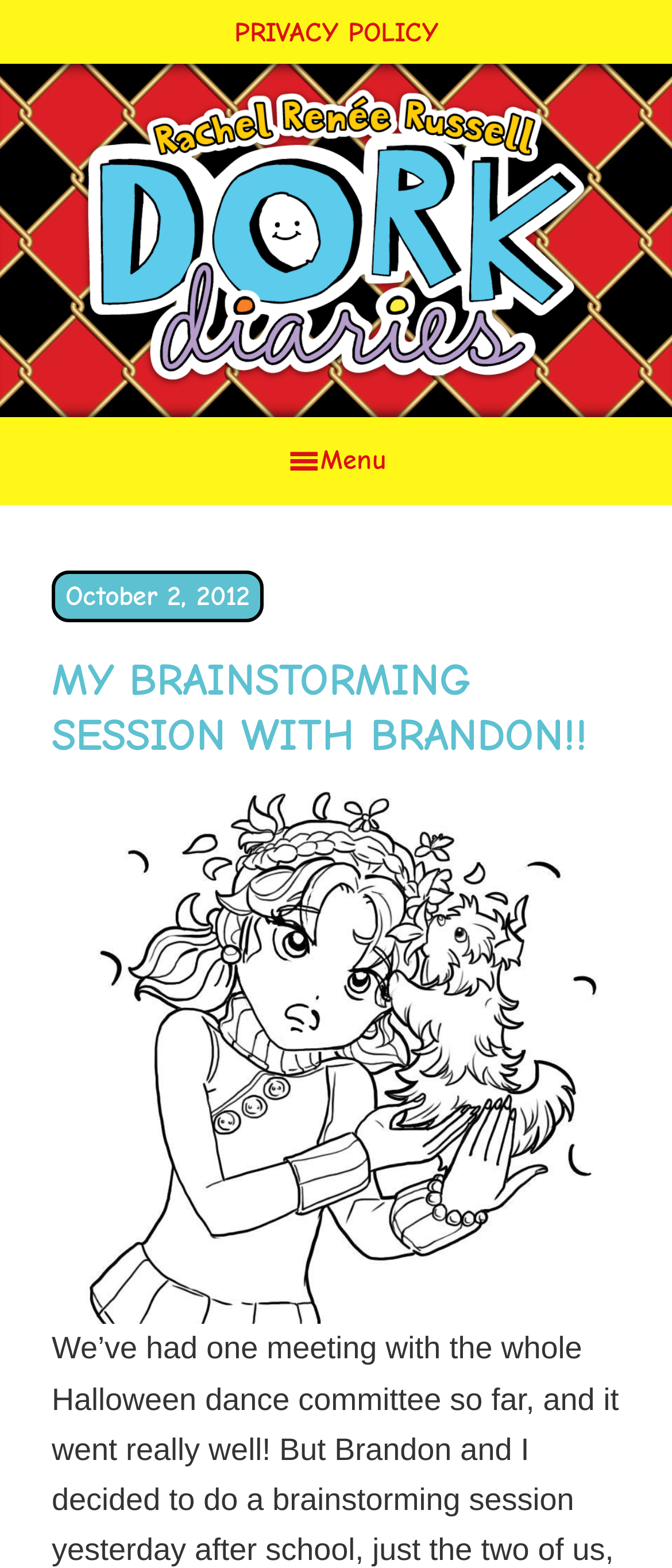Given the element description Privacy Policy, identify the bounding box coordinates for the UI element on the webpage screenshot. The format should be (top-left x, top-left y, bottom-right x, bottom-right y), with values between 0 and 1.

[0.349, 0.008, 0.651, 0.034]